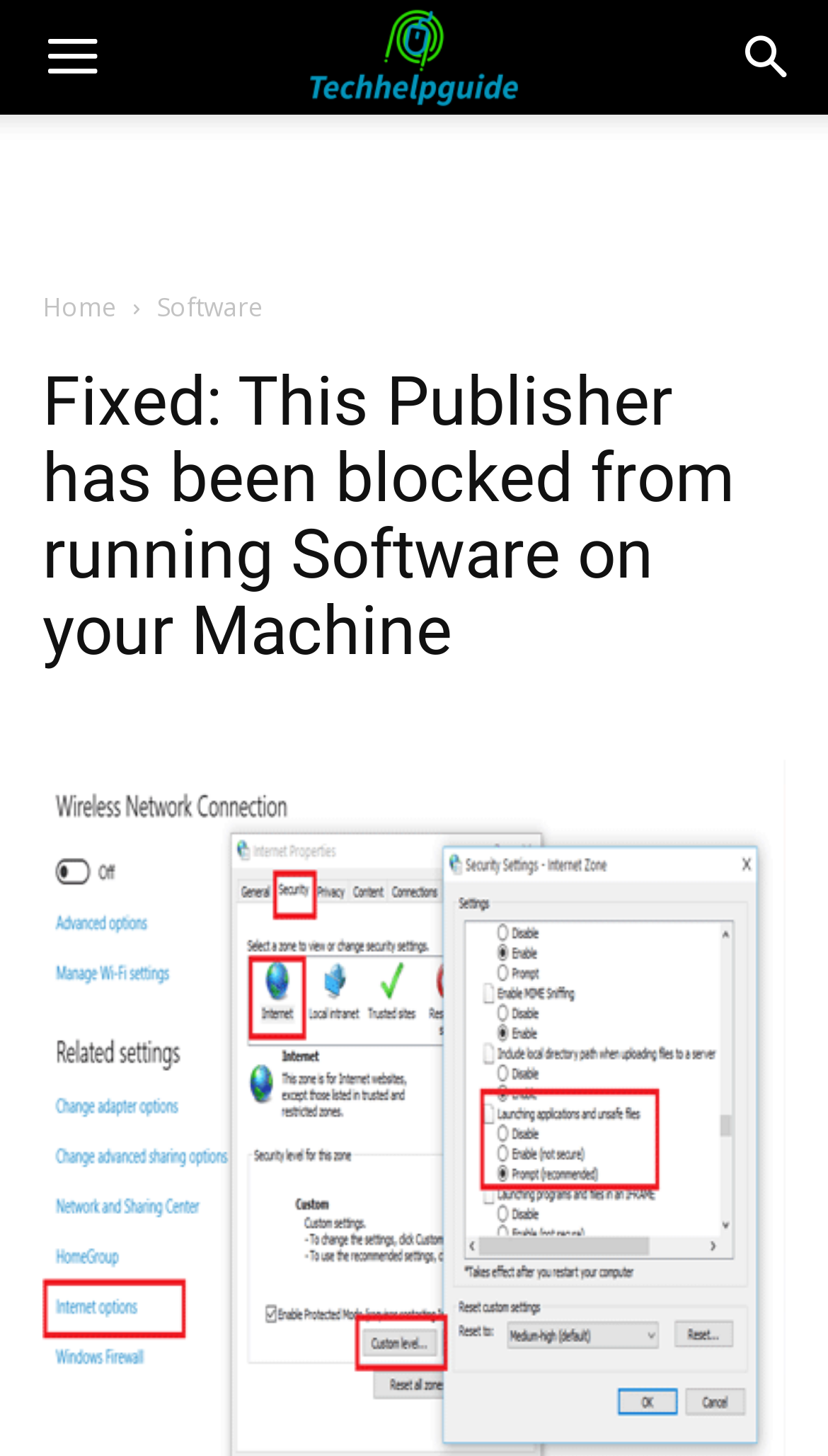What is the focus of the webpage?
Kindly offer a comprehensive and detailed response to the question.

The webpage is focused on resolving a specific error, 'This Publisher has been blocked from running Software on your Machine', and provides methods to fix the issue, indicating that the webpage is primarily designed for error resolution.